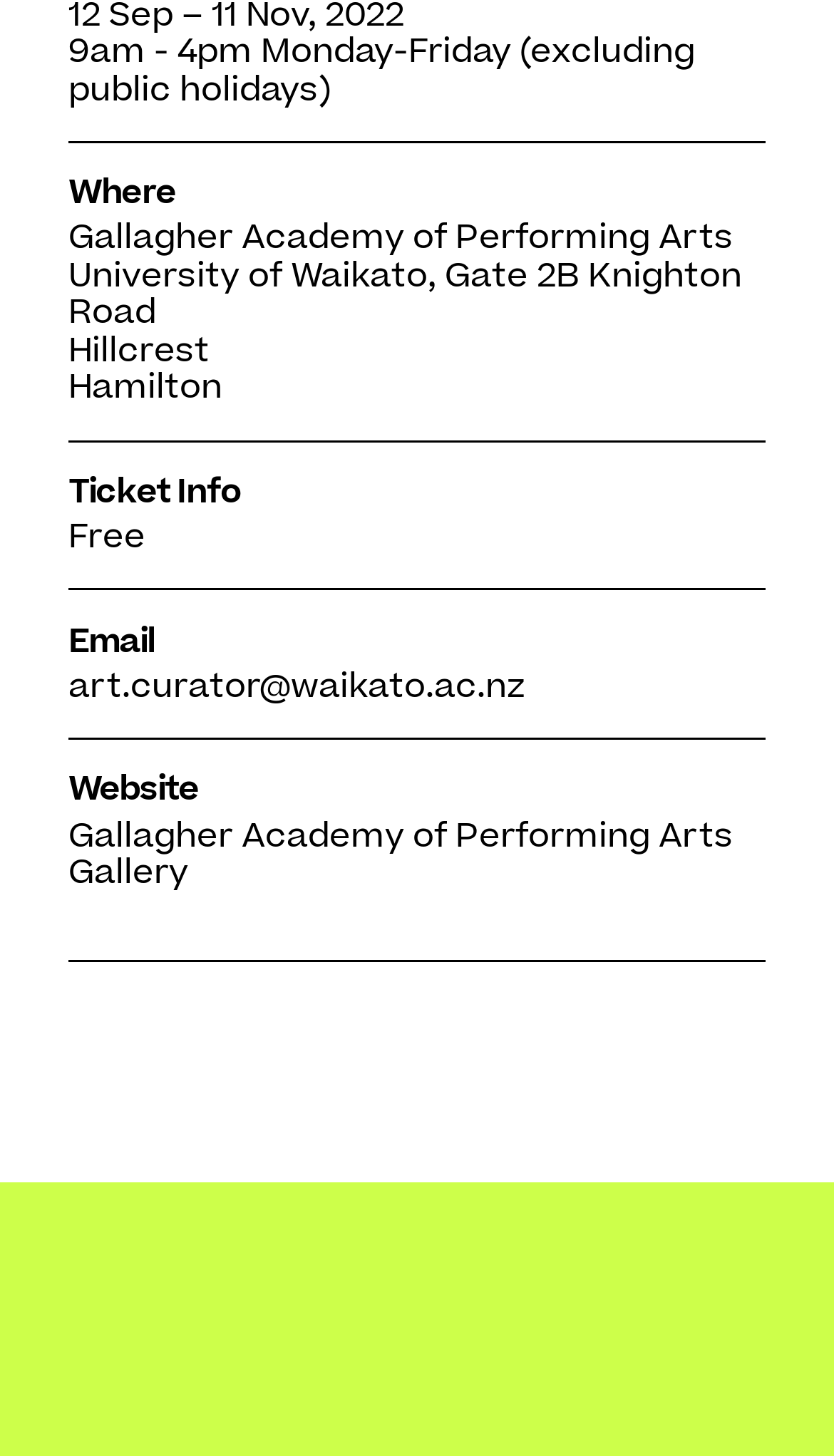Respond with a single word or short phrase to the following question: 
Is the event free?

Yes